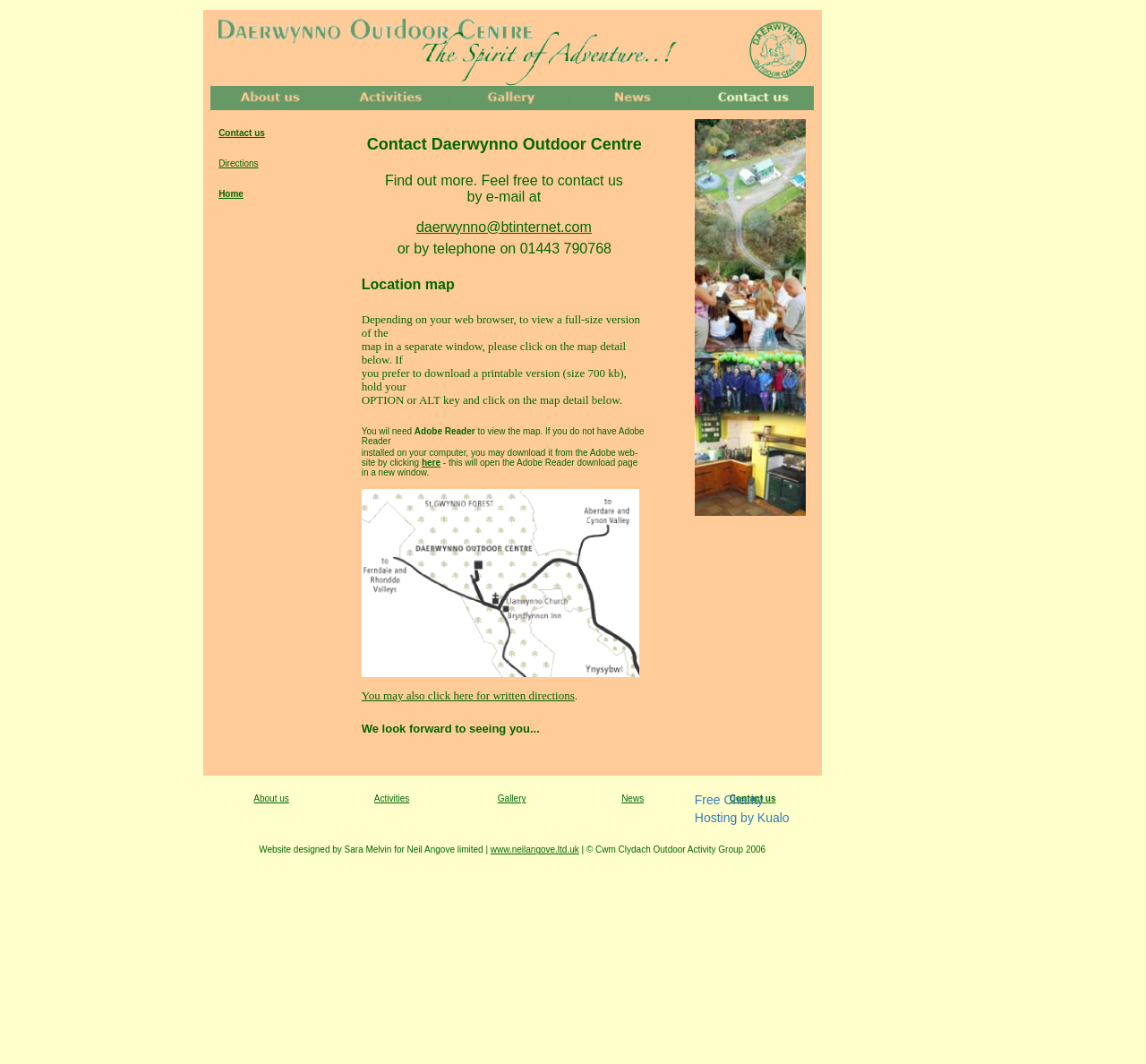Using the information in the image, could you please answer the following question in detail:
What software is required to view the map?

The software required to view the map is mentioned in the text element that describes how to download the map. It states that Adobe Reader is needed to view the map, and provides a link to download it if it is not already installed.